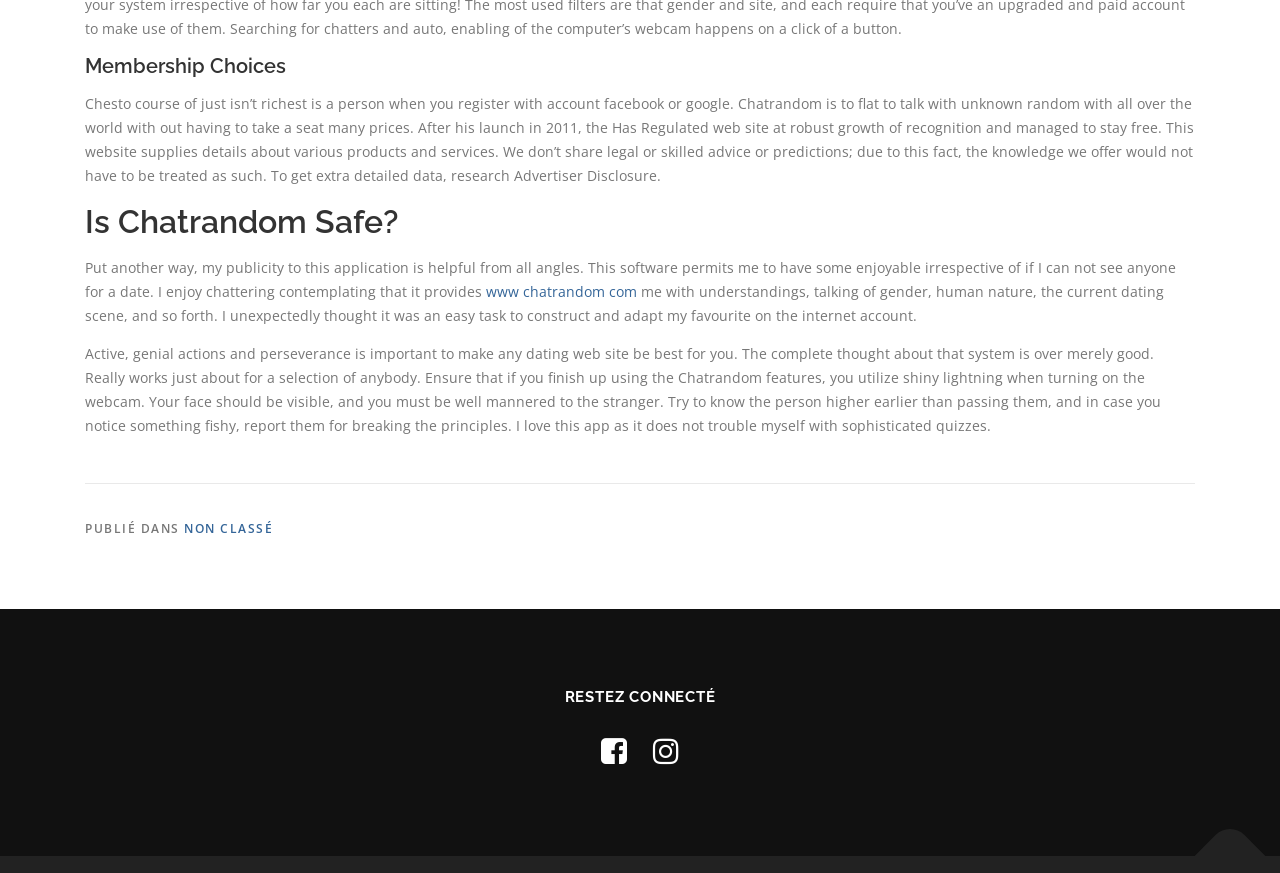Please determine the bounding box of the UI element that matches this description: www chatrandom com. The coordinates should be given as (top-left x, top-left y, bottom-right x, bottom-right y), with all values between 0 and 1.

[0.38, 0.323, 0.498, 0.345]